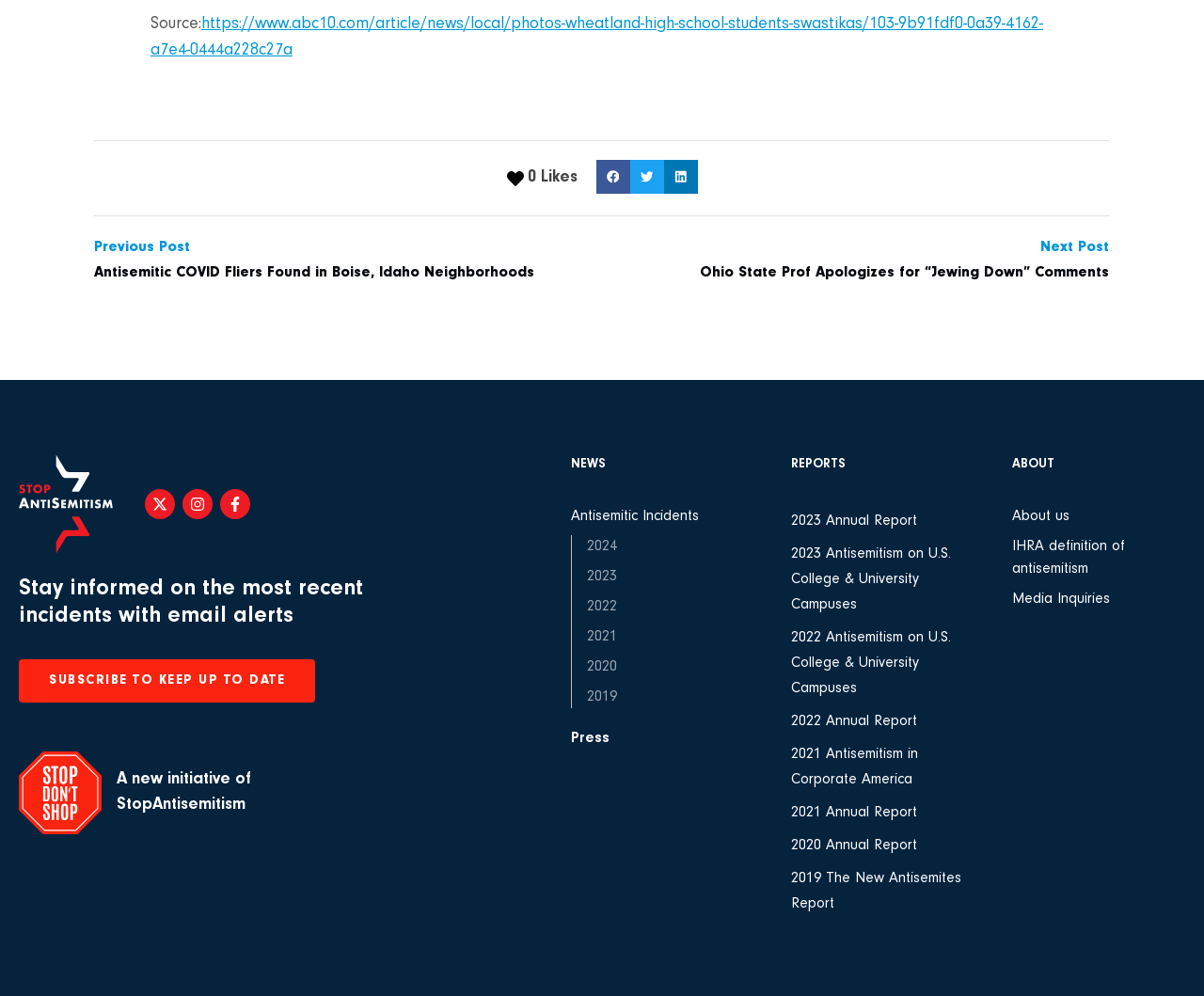How many links are available for previous and next posts?
We need a detailed and meticulous answer to the question.

The webpage has two links, one for 'Previous Post' and one for 'Next Post', indicating that there are two links available for navigating to previous and next posts.